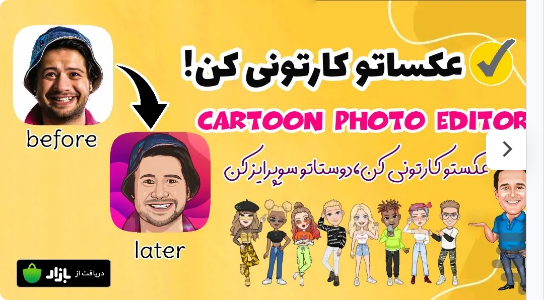What is the language of the tagline?
Refer to the image and give a detailed response to the question.

The tagline 'Turn your photo into a cartoon!' is translated from Persian, indicating that the app is targeting a Persian-speaking audience or has multilingual support.